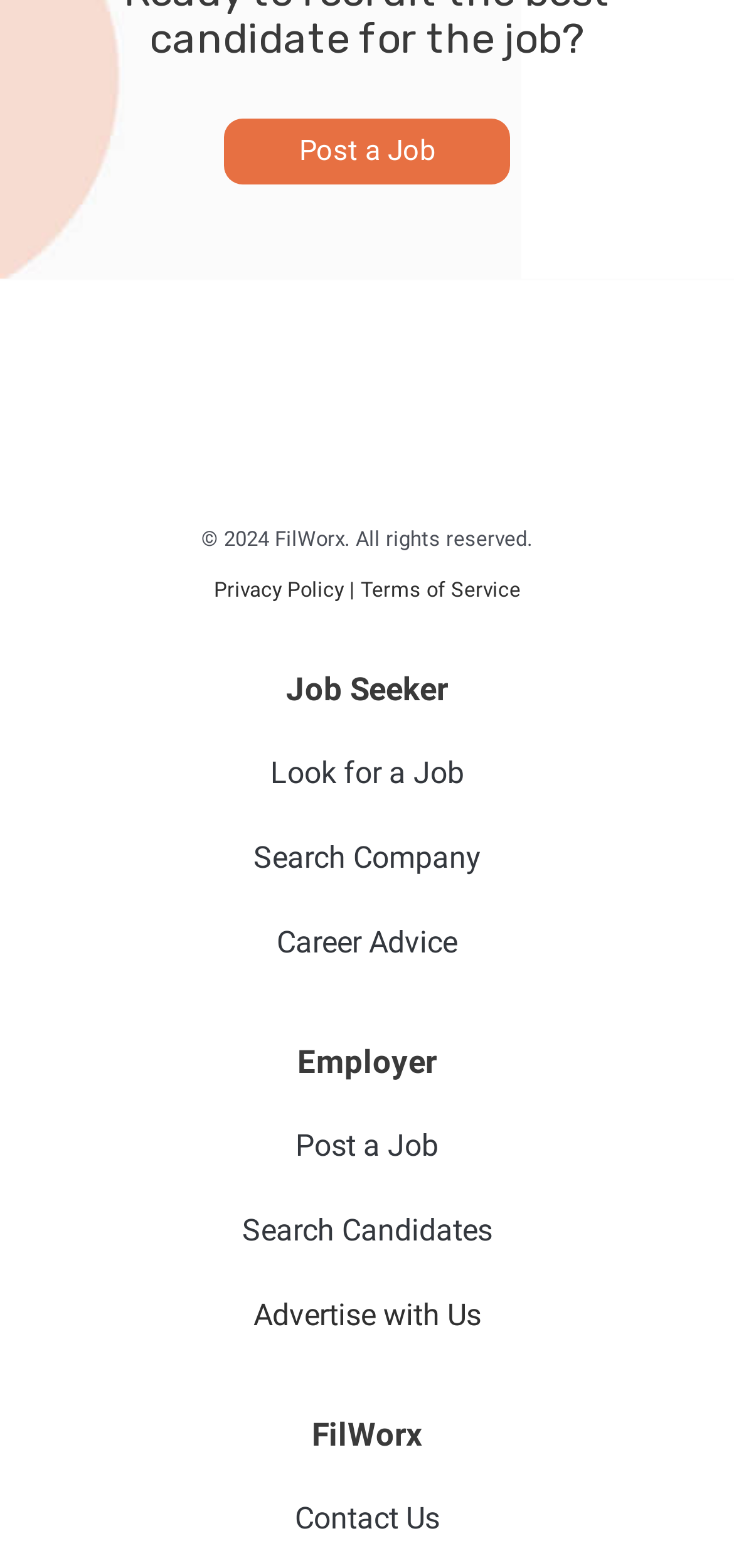How many headings are there on the webpage? From the image, respond with a single word or brief phrase.

3